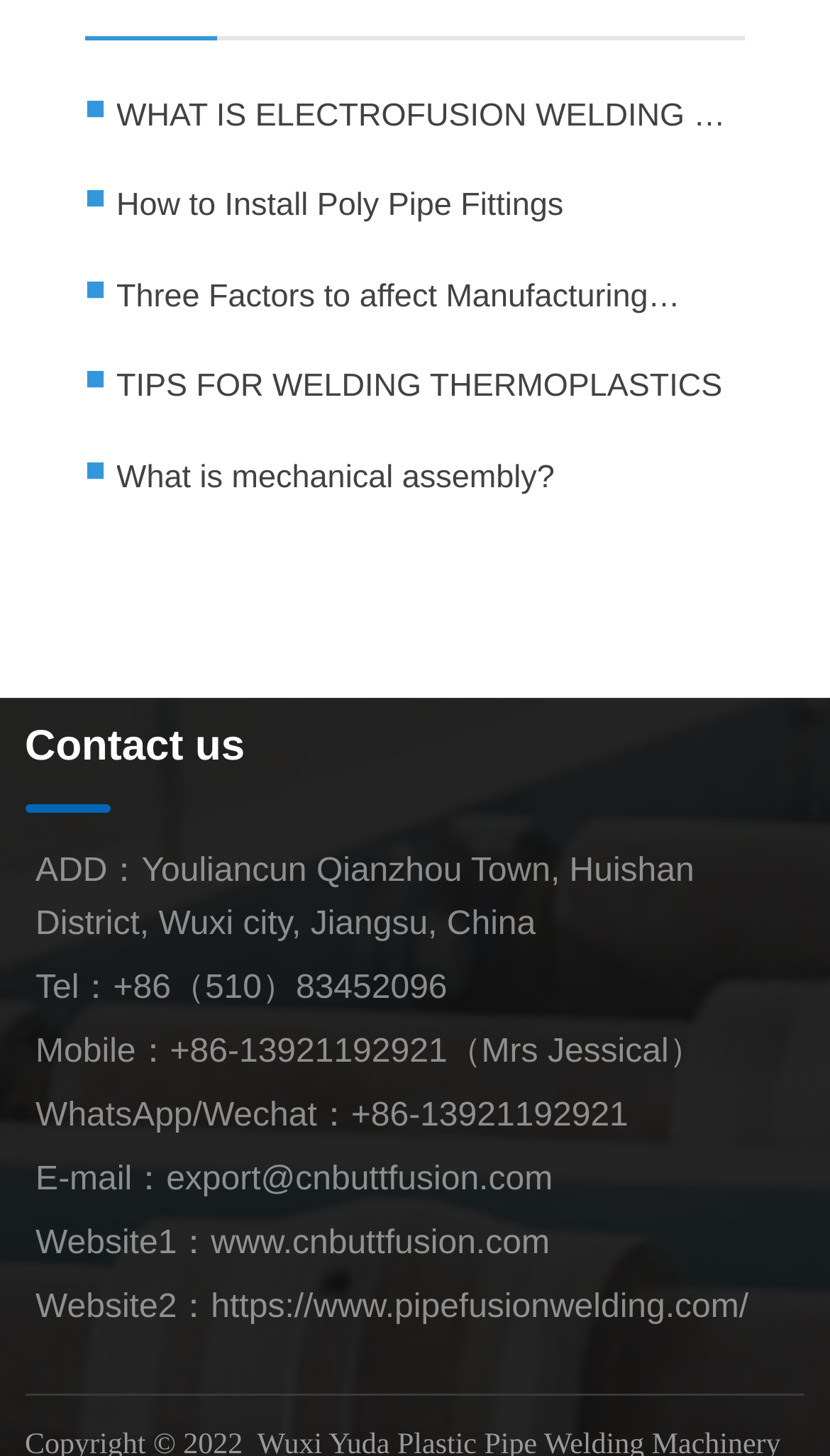What is the topic of the first link?
Please respond to the question with as much detail as possible.

The first link on the webpage has the text 'WHAT IS ELECTROFUSION WELDING OF THERMOPLASTICS?' which suggests that the topic of the link is electrofusion welding.